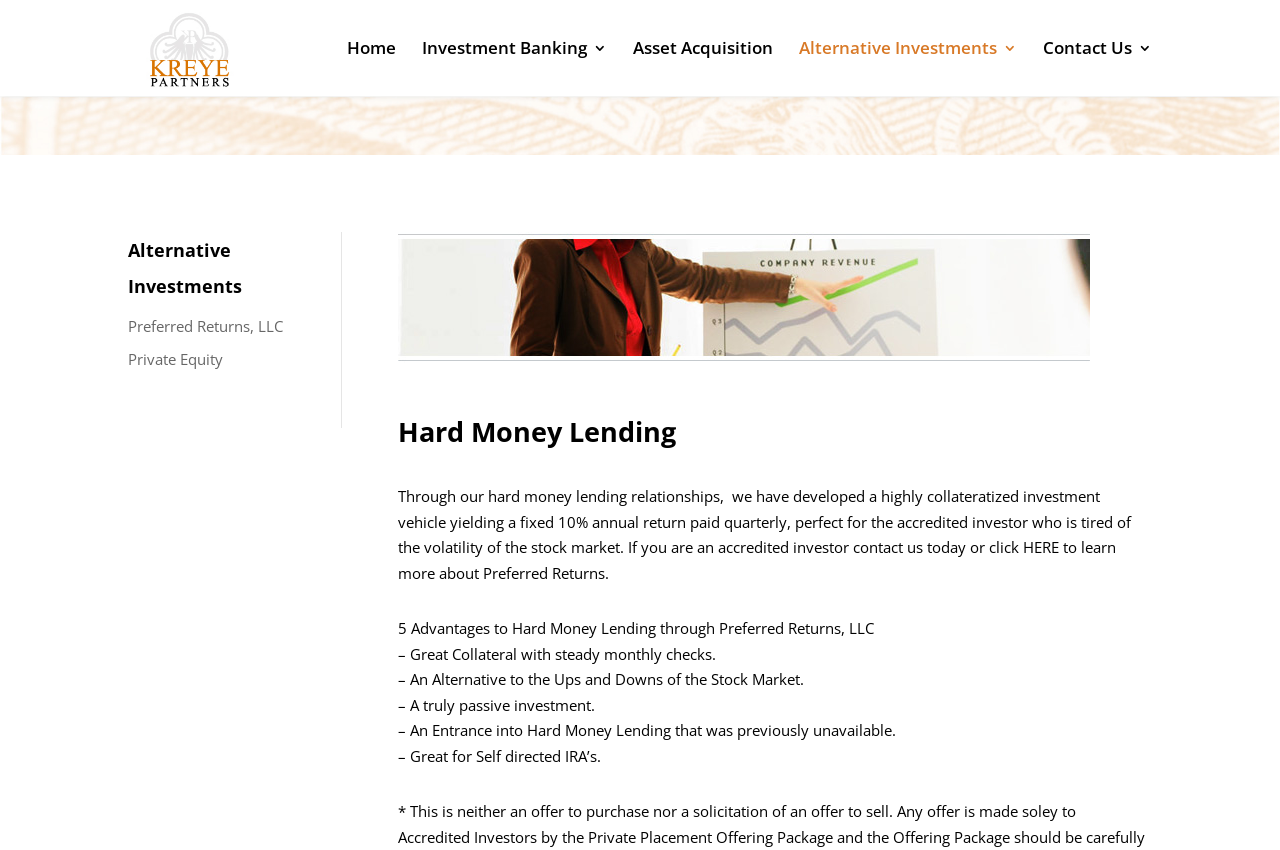Using the description "Contact Us", locate and provide the bounding box of the UI element.

[0.815, 0.048, 0.9, 0.113]